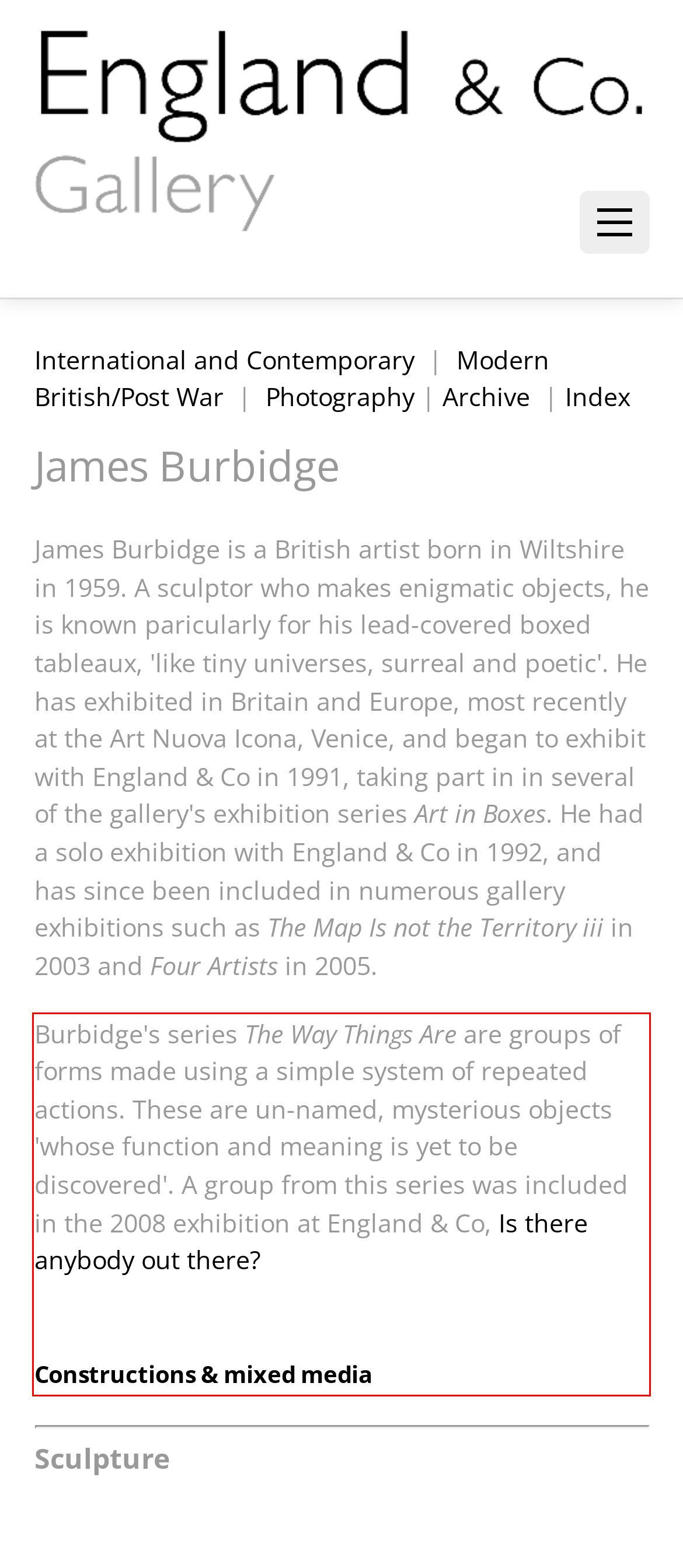Examine the webpage screenshot and use OCR to recognize and output the text within the red bounding box.

Burbidge's series The Way Things Are are groups of forms made using a simple system of repeated actions. These are un-named, mysterious objects 'whose function and meaning is yet to be discovered'. A group from this series was included in the 2008 exhibition at England & Co, Is there anybody out there? Constructions & mixed media